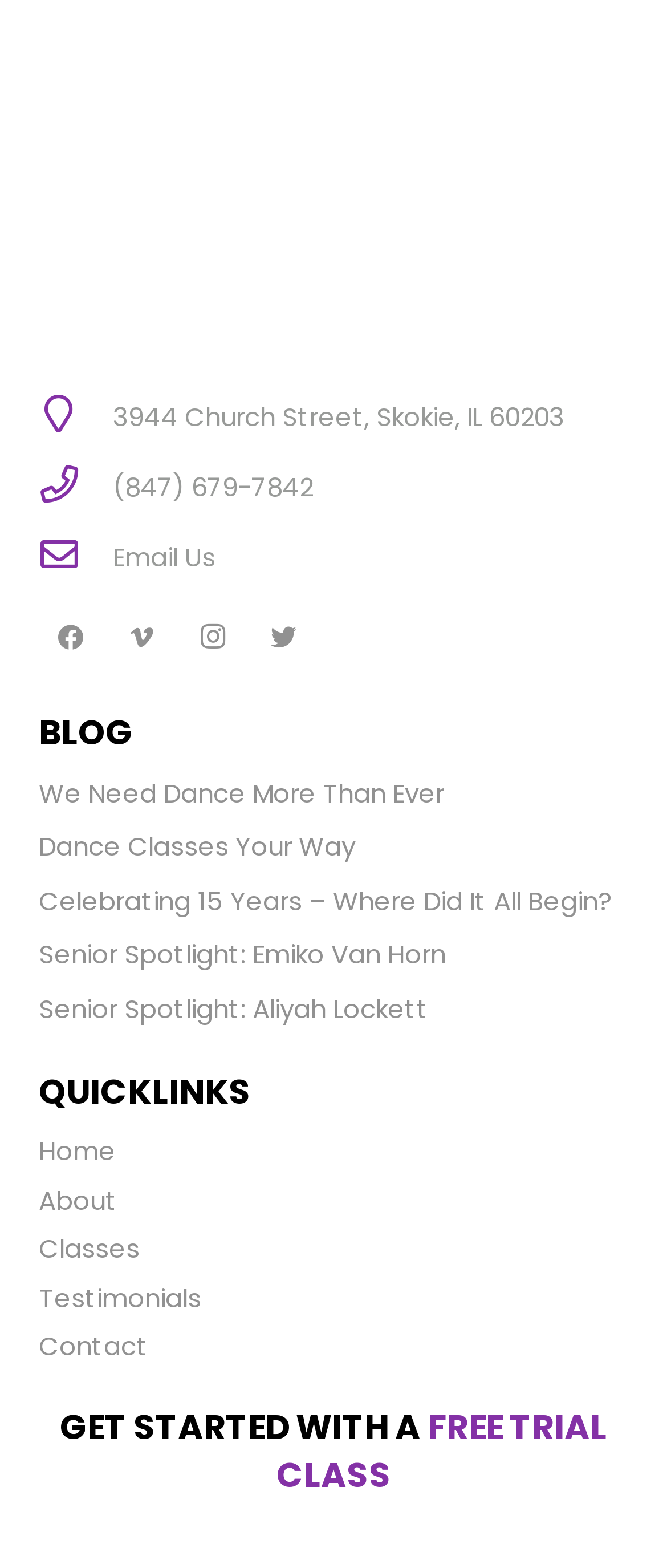Please identify the bounding box coordinates of where to click in order to follow the instruction: "Sign up for a free trial class".

[0.058, 0.894, 0.942, 0.955]